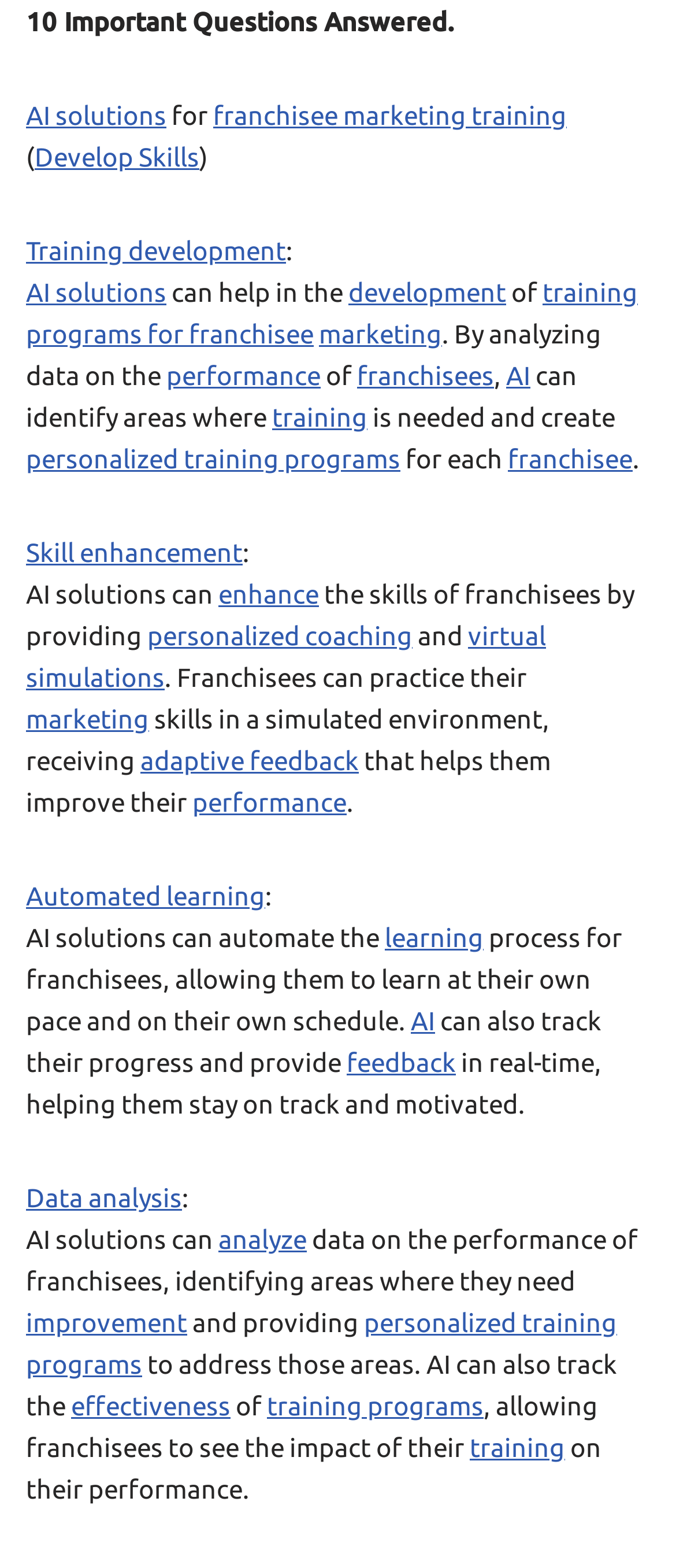Please identify the bounding box coordinates of the area that needs to be clicked to follow this instruction: "Click on the Search button".

None